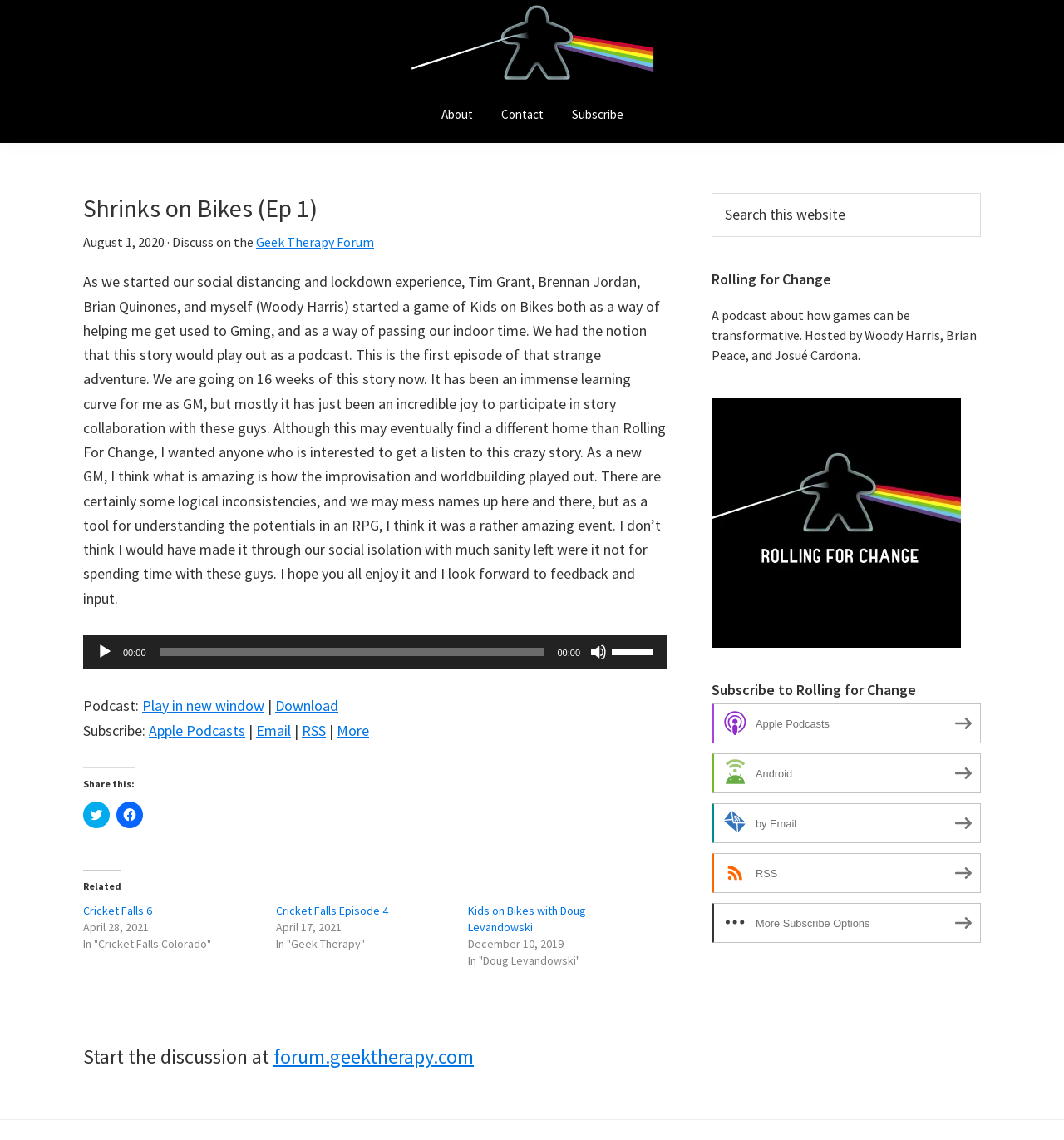Please locate the bounding box coordinates for the element that should be clicked to achieve the following instruction: "Discuss on the Geek Therapy Forum". Ensure the coordinates are given as four float numbers between 0 and 1, i.e., [left, top, right, bottom].

[0.241, 0.205, 0.352, 0.22]